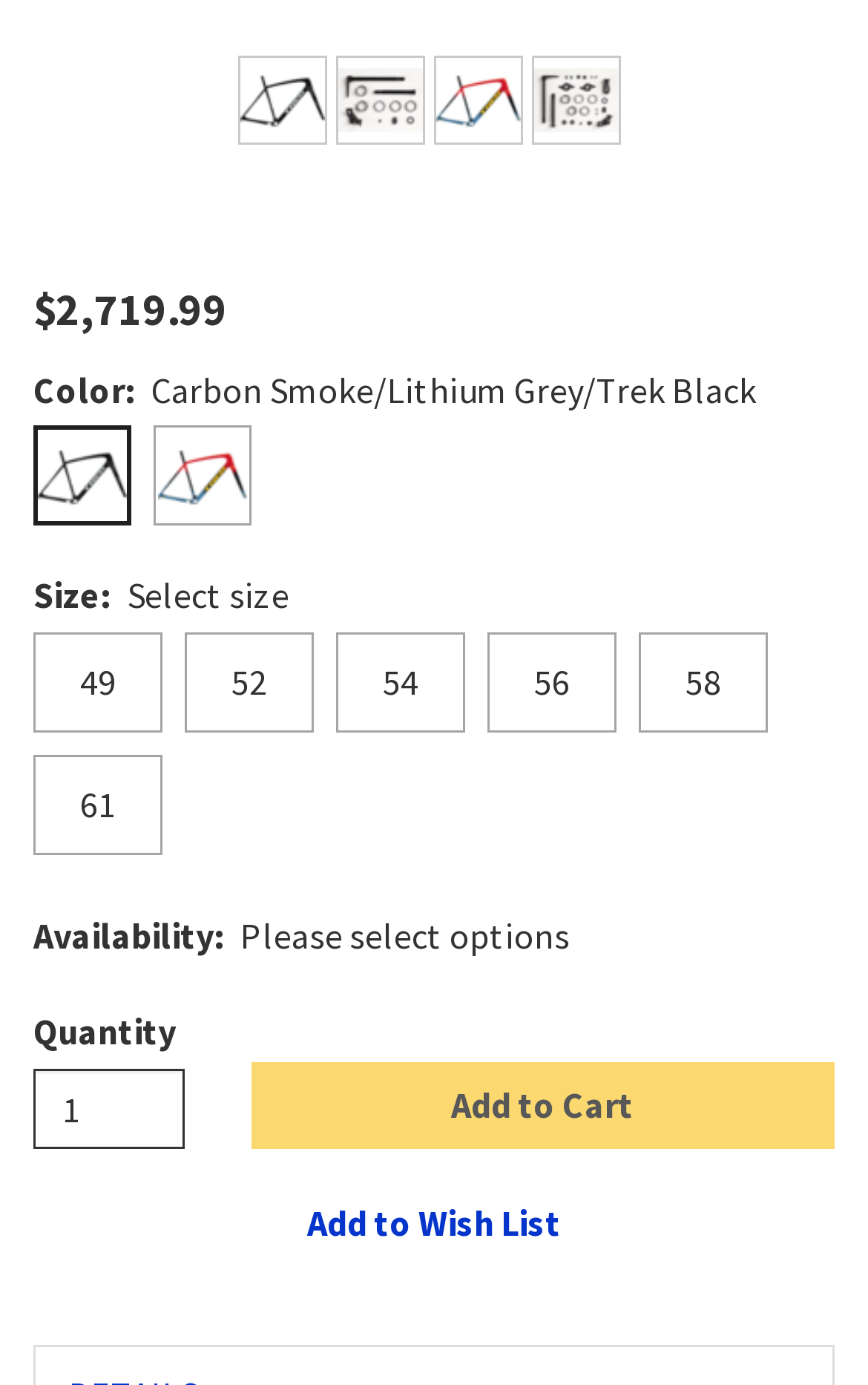Identify the bounding box coordinates of the clickable region required to complete the instruction: "Choose size 49". The coordinates should be given as four float numbers within the range of 0 and 1, i.e., [left, top, right, bottom].

[0.038, 0.457, 0.187, 0.529]